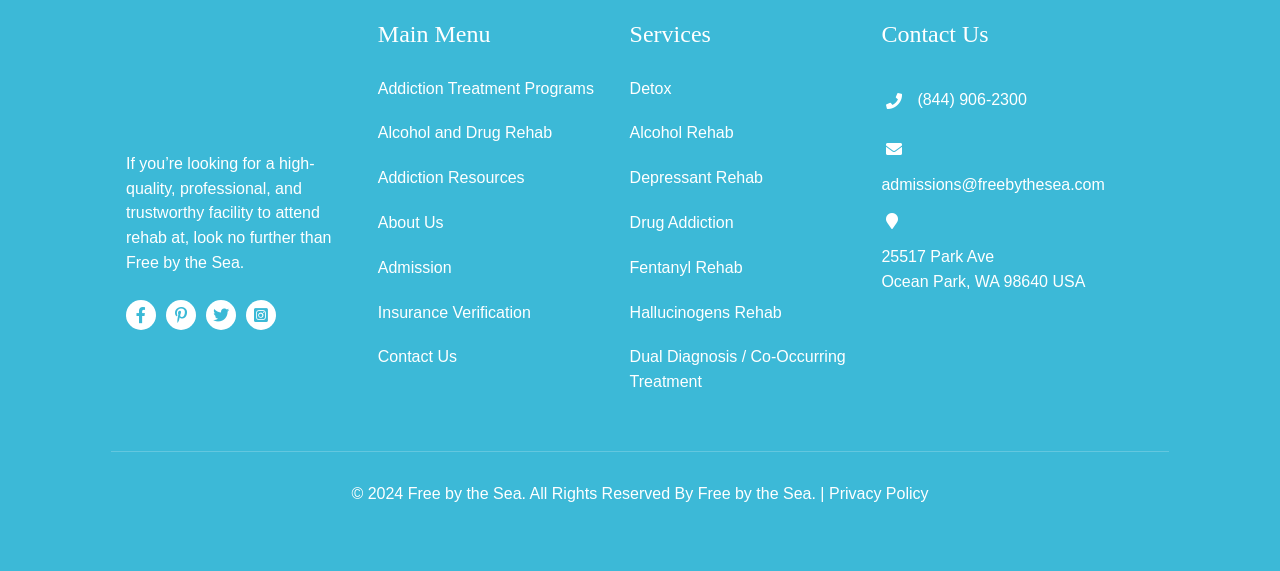What is the address of the rehab facility?
Can you give a detailed and elaborate answer to the question?

The address of the rehab facility can be found in the 'Contact Us' section, where it says '25517 Park Ave Ocean Park, WA 98640 USA' in a link element.